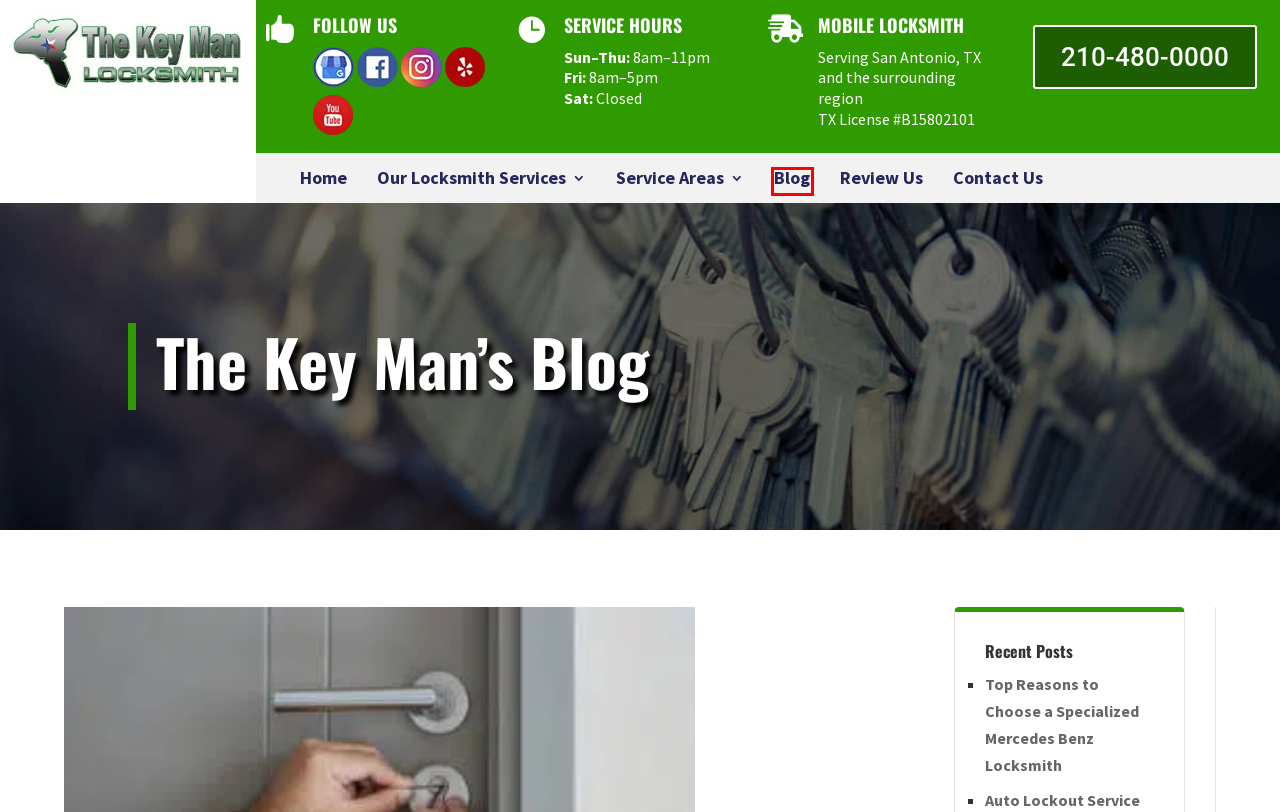You are given a screenshot of a webpage with a red rectangle bounding box around a UI element. Select the webpage description that best matches the new webpage after clicking the element in the bounding box. Here are the candidates:
A. Auto Lockout Service 101: What Every Car Owner Should Know
B. Blog | The Key Man San Antonio | Recent Projects & Tips
C. Locksmith Services - San Antonio, TX | The Key Man
D. Mercedes Car Key Replacement San Antonio TX | The Key Man
E. San Antonio, TX Locksmith | The Key Man | Full-Service Locksmith
F. Top Reasons to Choose a Specialized Mercedes Benz Locksmith
G. Please Review Us | The Key Man San Antonio | We Value Your Opinion
H. Contact Us | The Key Man San Antonio | San Antonio TX's Top Locksmith

B